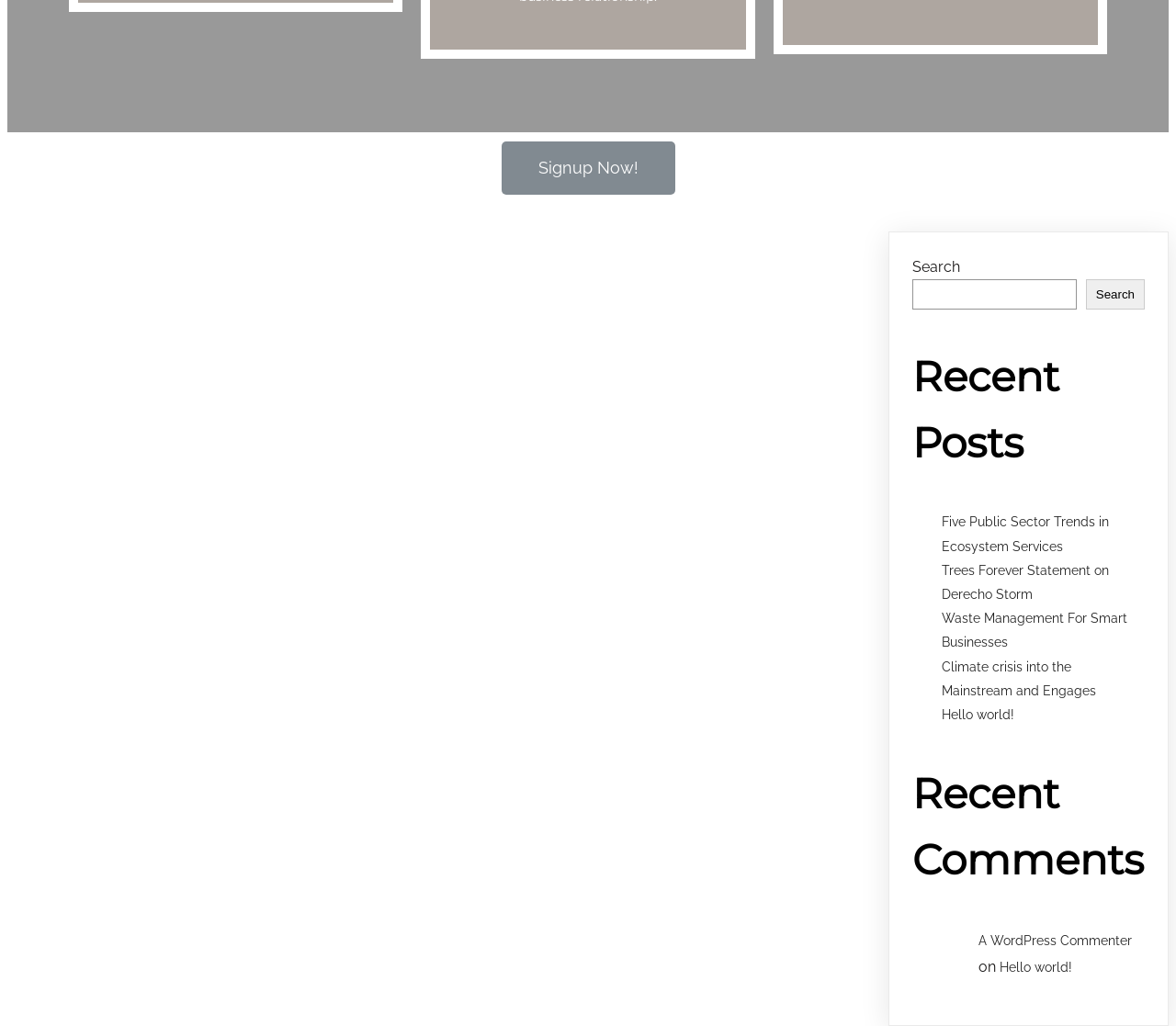What is the text on the top-right corner?
Provide a thorough and detailed answer to the question.

I looked at the top-right corner of the webpage and found a search bar with a static text 'Search' next to it, so the text on the top-right corner is 'Search'.